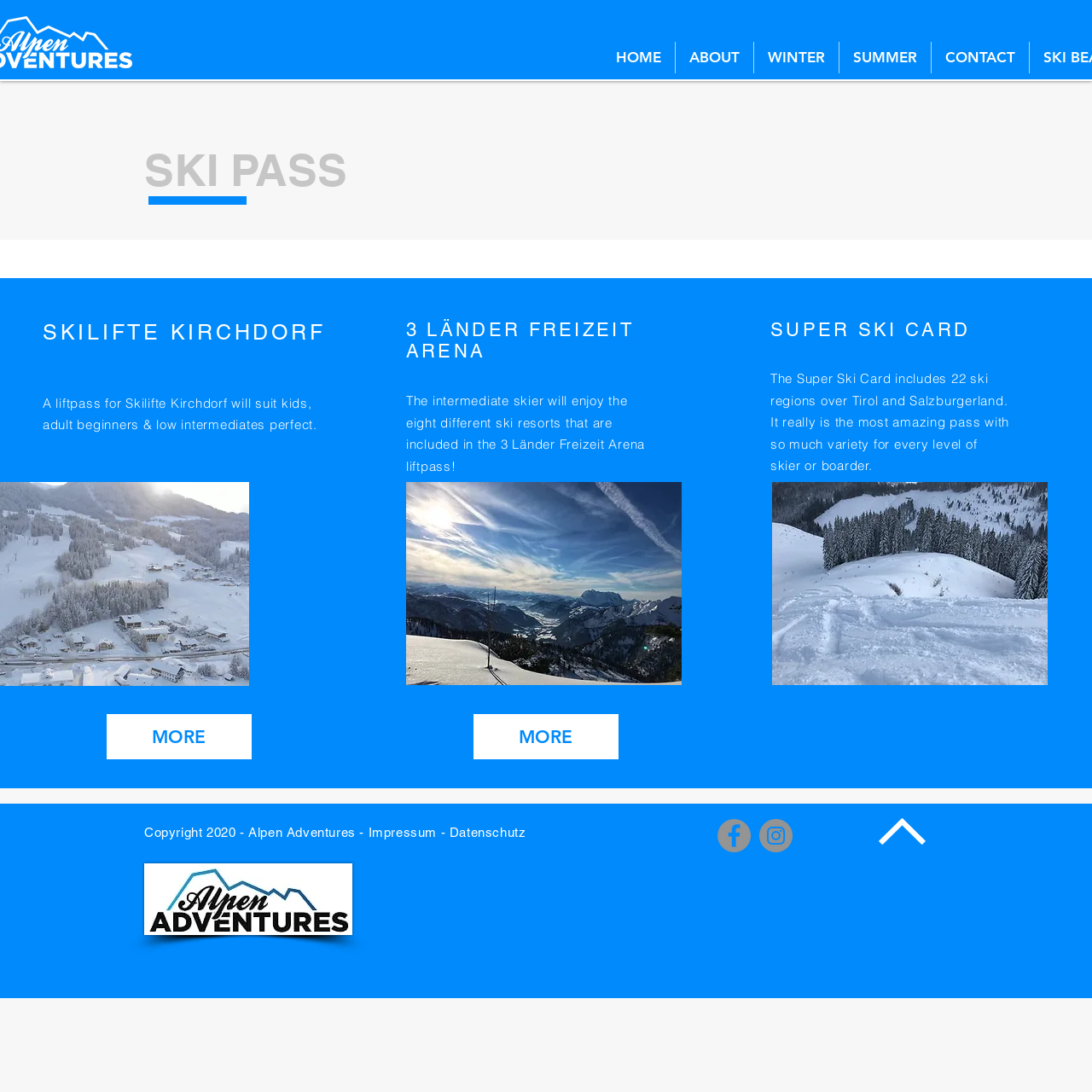What is the purpose of the 3 Länder Freizeit Arena liftpass?
Answer the question using a single word or phrase, according to the image.

For intermediate skiers